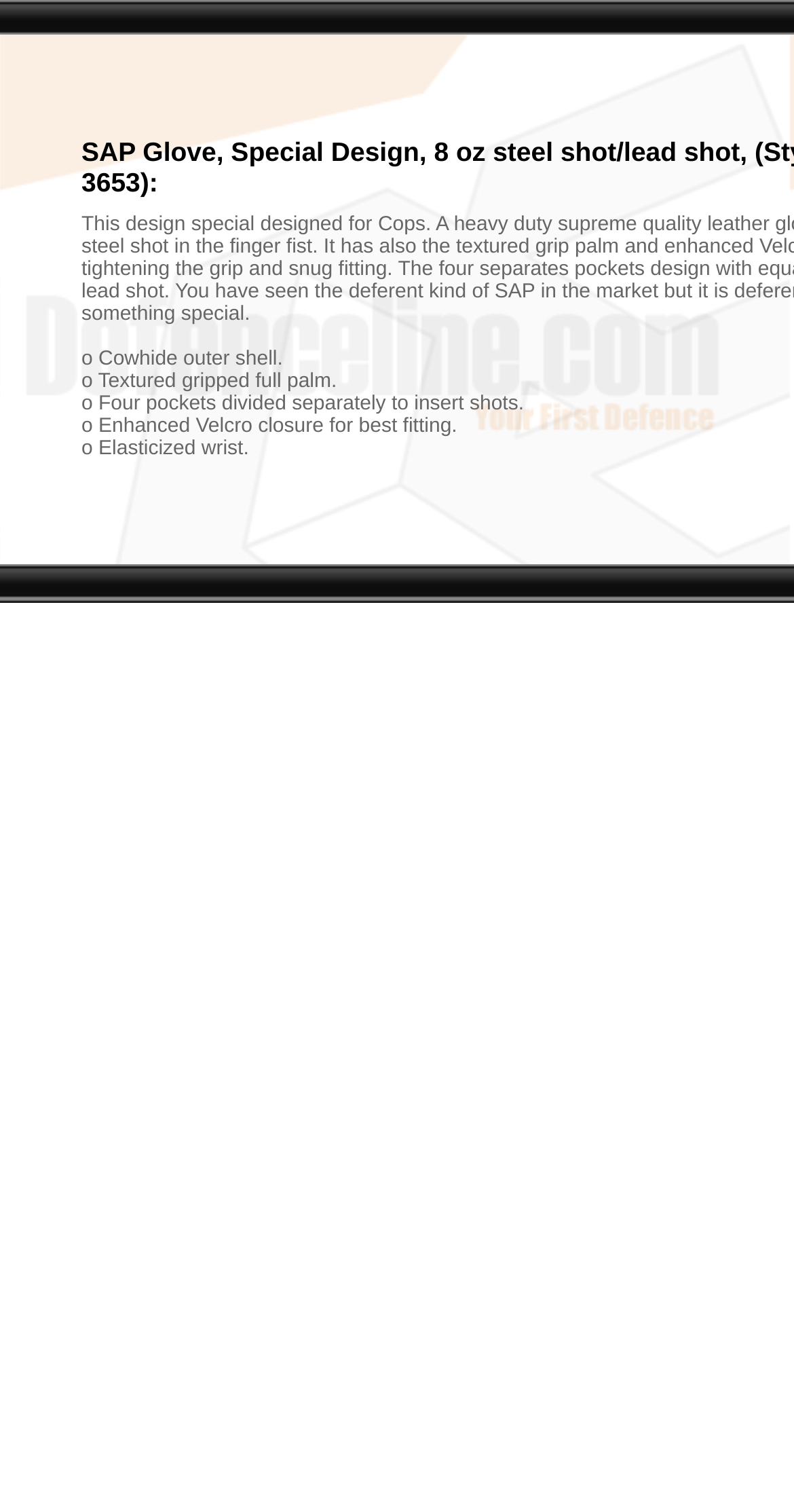Use a single word or phrase to answer the question: 
What is the purpose of the Velcro closure?

Best fitting